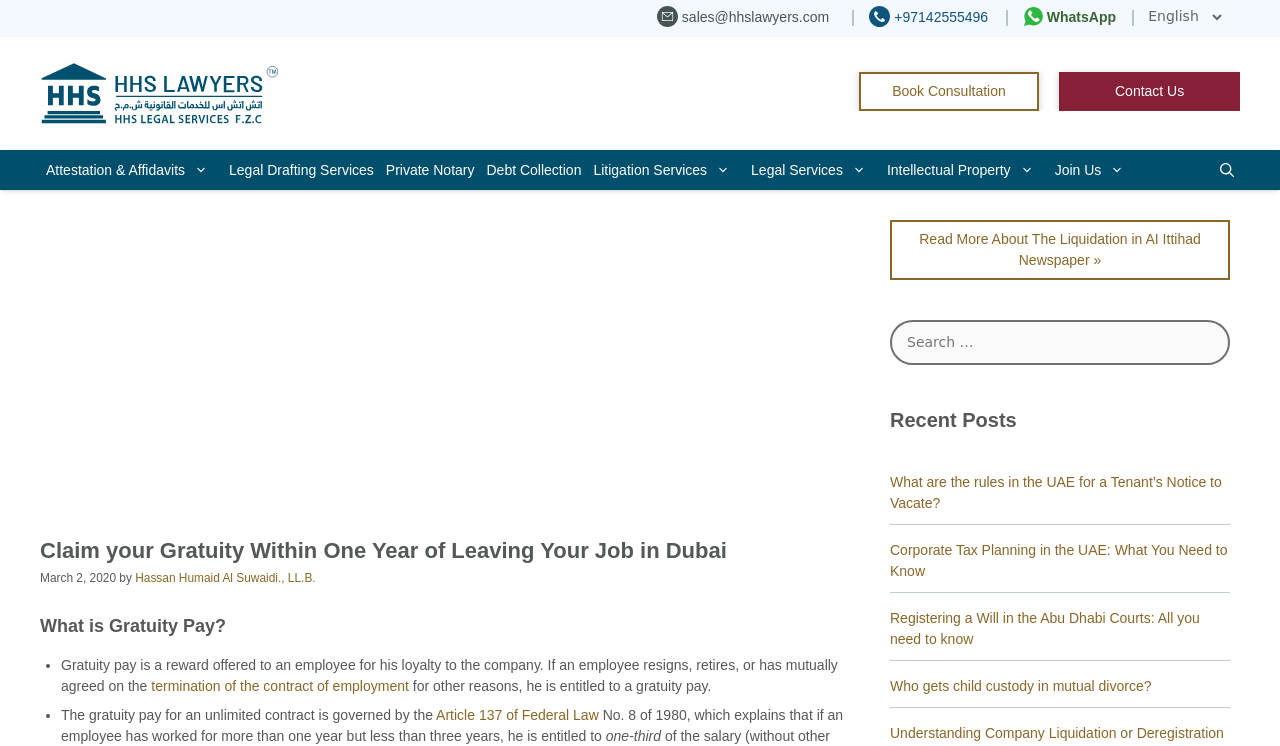Using the provided description: "aria-label="Open Search Bar"", find the bounding box coordinates of the corresponding UI element. The output should be four float numbers between 0 and 1, in the format [left, top, right, bottom].

[0.948, 0.201, 0.969, 0.255]